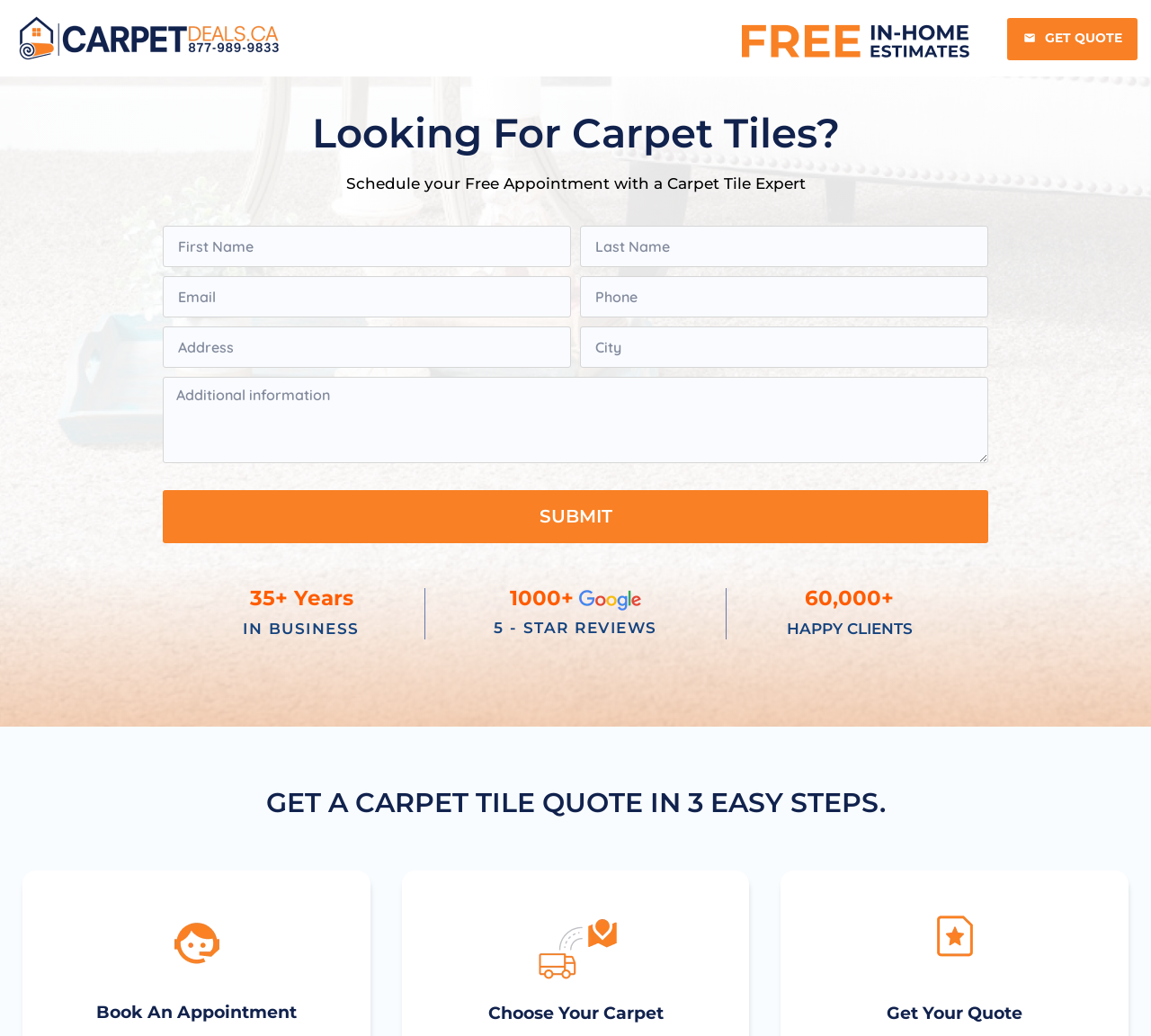Kindly determine the bounding box coordinates for the area that needs to be clicked to execute this instruction: "Enter your first name".

[0.142, 0.218, 0.496, 0.258]